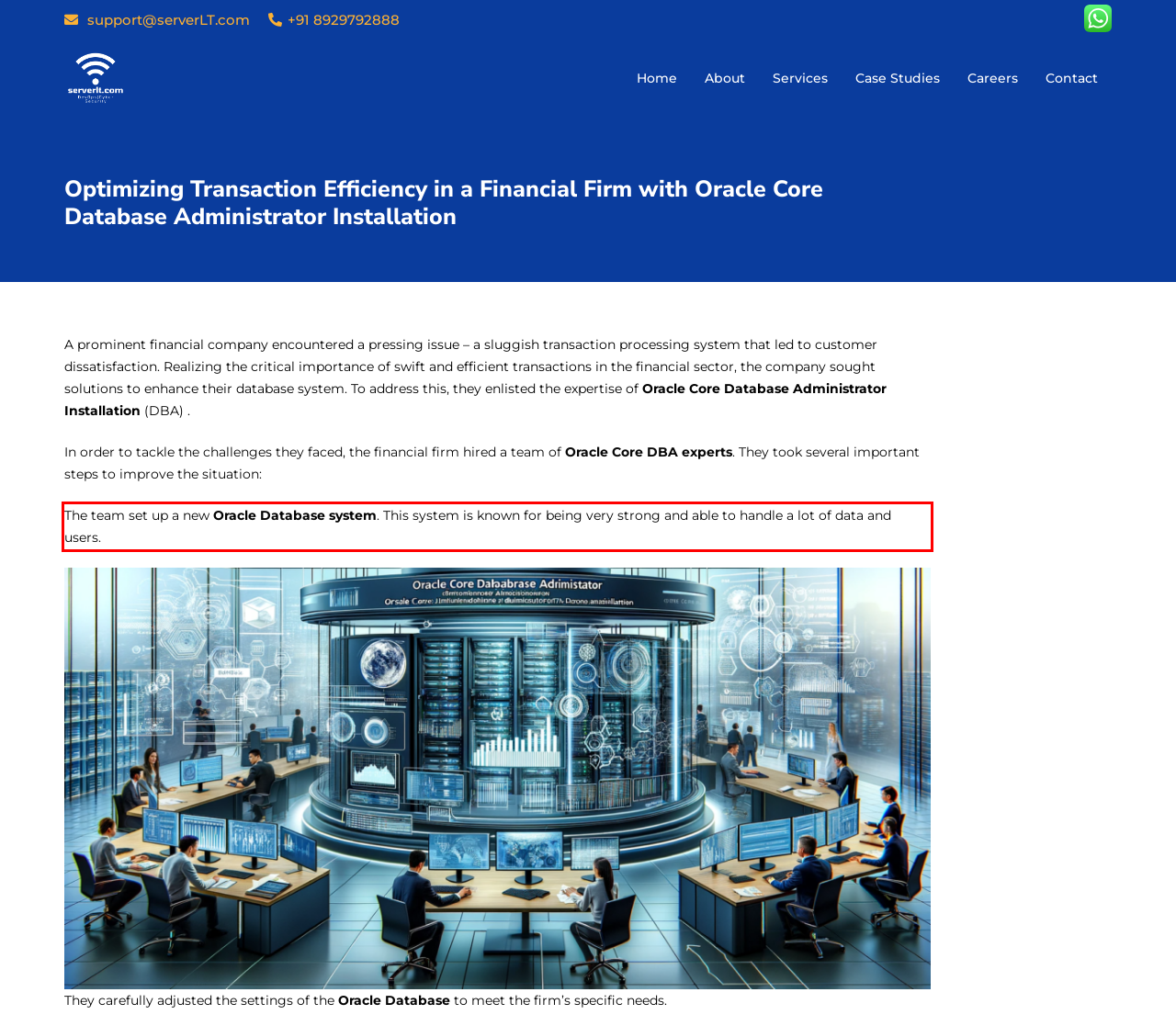Using the provided screenshot of a webpage, recognize and generate the text found within the red rectangle bounding box.

The team set up a new Oracle Database system. This system is known for being very strong and able to handle a lot of data and users.